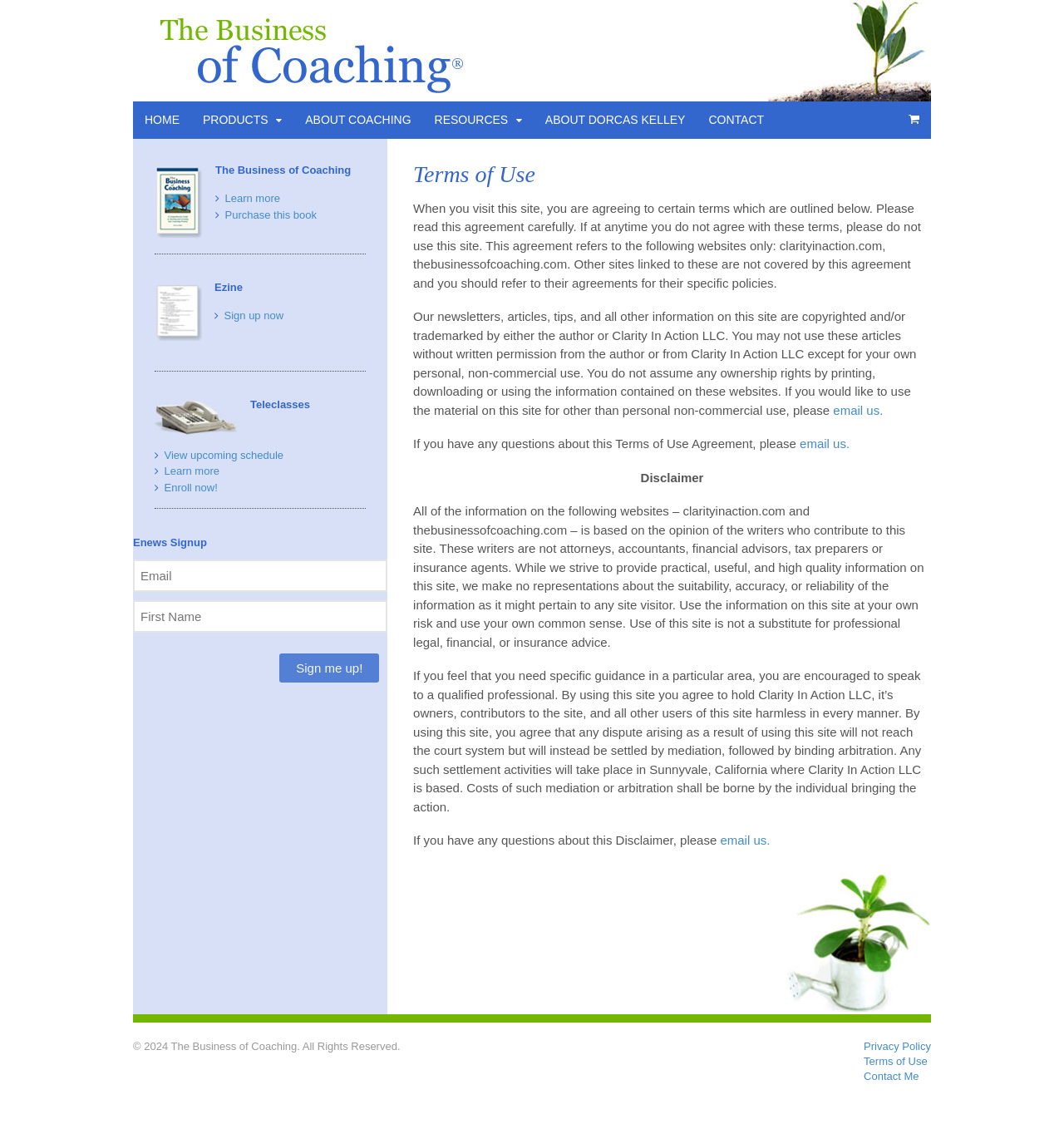Please answer the following question using a single word or phrase: How many links are there in the top navigation bar?

6